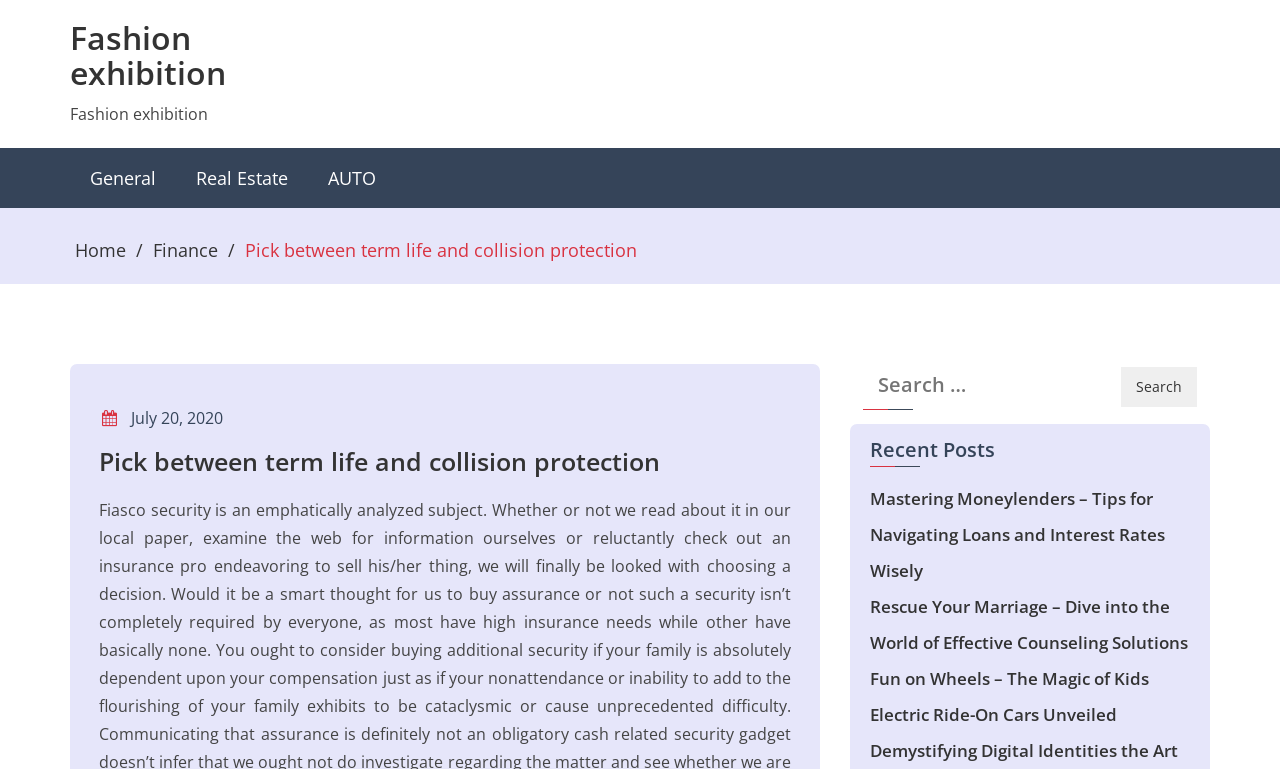Pinpoint the bounding box coordinates of the element to be clicked to execute the instruction: "Go to AUTO page".

[0.241, 0.193, 0.309, 0.271]